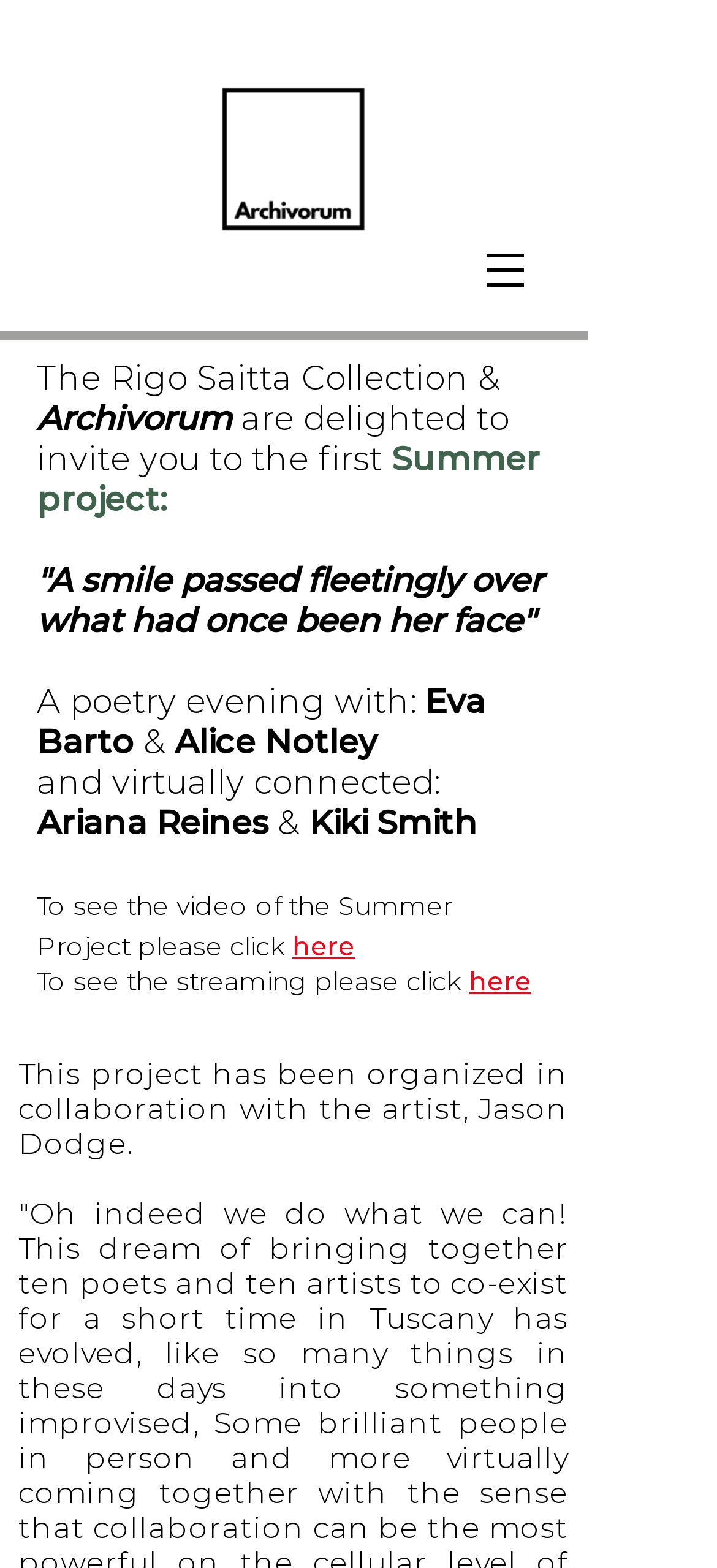Using the provided element description: "here", identify the bounding box coordinates. The coordinates should be four floats between 0 and 1 in the order [left, top, right, bottom].

[0.408, 0.589, 0.495, 0.615]